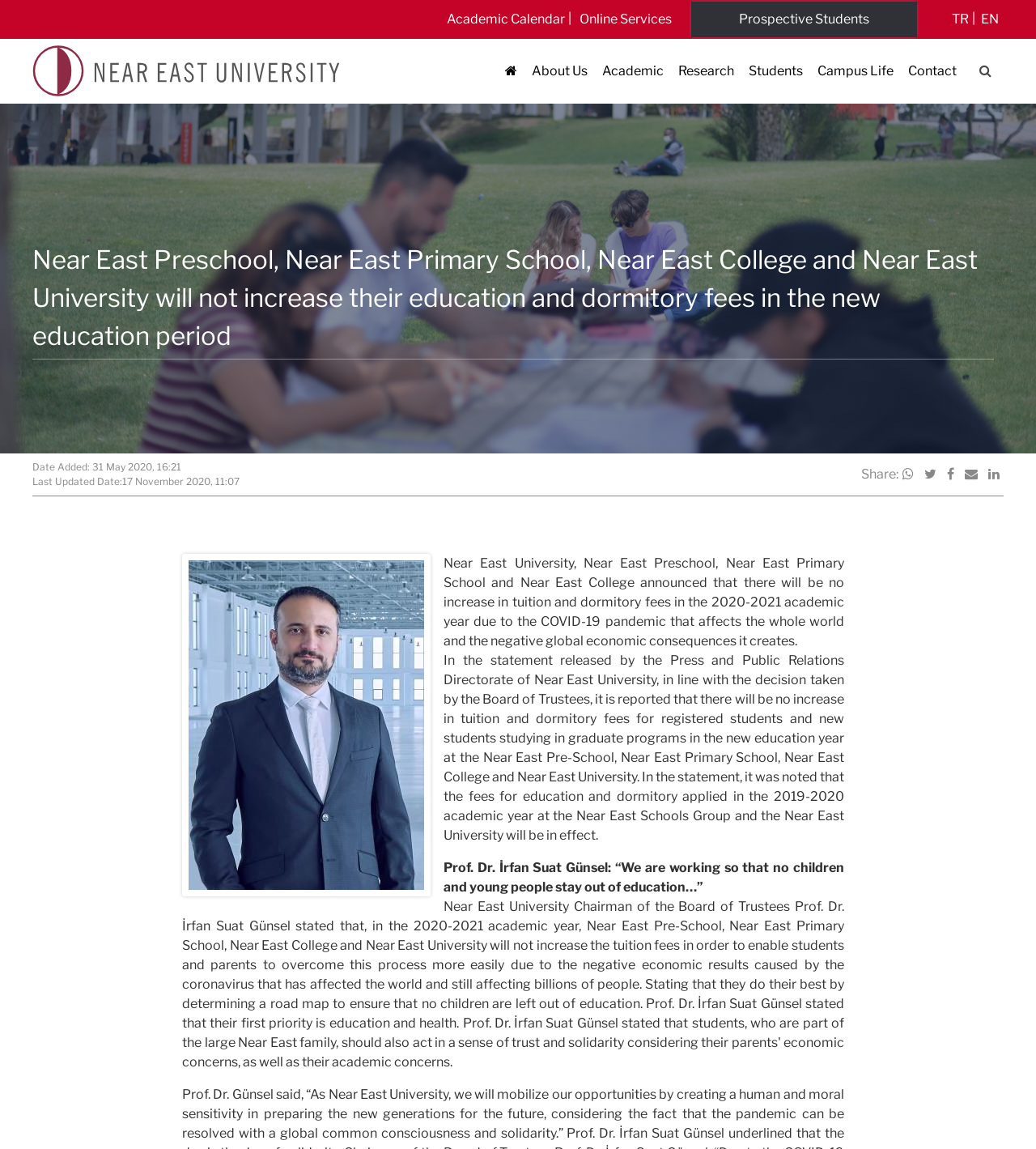Summarize the webpage with a detailed and informative caption.

The webpage appears to be an announcement from Near East University, Near East Preschool, Near East Primary School, and Near East College. At the top, there are several links, including "Academic Calendar", "Online Services", "Prospective Students", and language switch options. On the top-left, there is a university logo, which is an image.

Below the links, there is a search form on the top-right. On the same line, there are several links, including "About Us", "Academic", "Research", "Students", "Campus Life", and "Contact".

The main content of the webpage is an announcement about the university's decision not to increase tuition and dormitory fees for the 2020-2021 academic year due to the COVID-19 pandemic. The announcement is divided into three paragraphs, with the first paragraph stating the decision, the second paragraph providing more details, and the third paragraph quoting Prof. Dr. İrfan Suat Günsel.

On the top-right of the main content, there are several social media sharing links. Above the main content, there are also two lines of text showing the date the announcement was added and last updated.